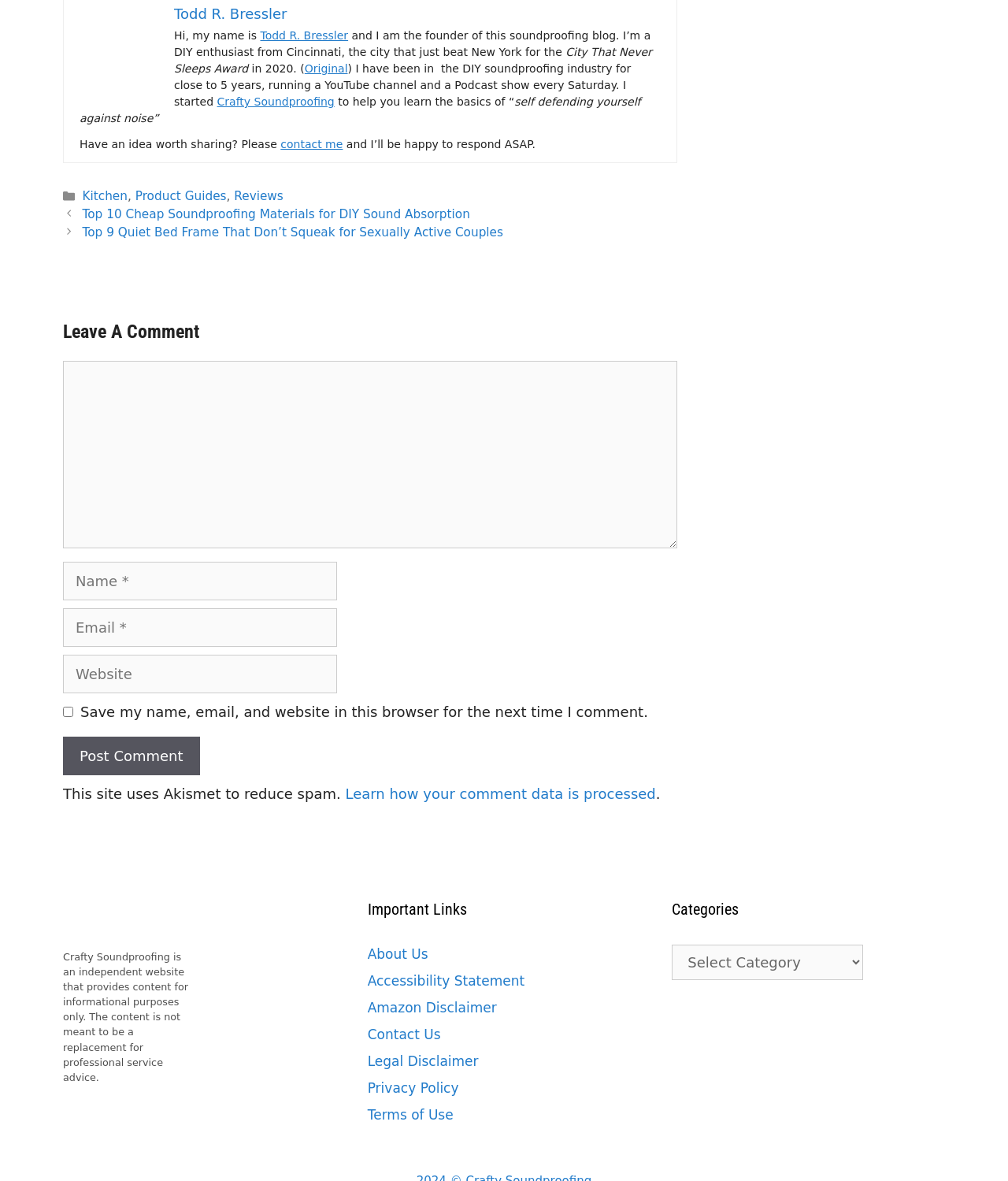Give a concise answer using only one word or phrase for this question:
What is the purpose of the 'Categories' section in the footer?

To navigate to different categories